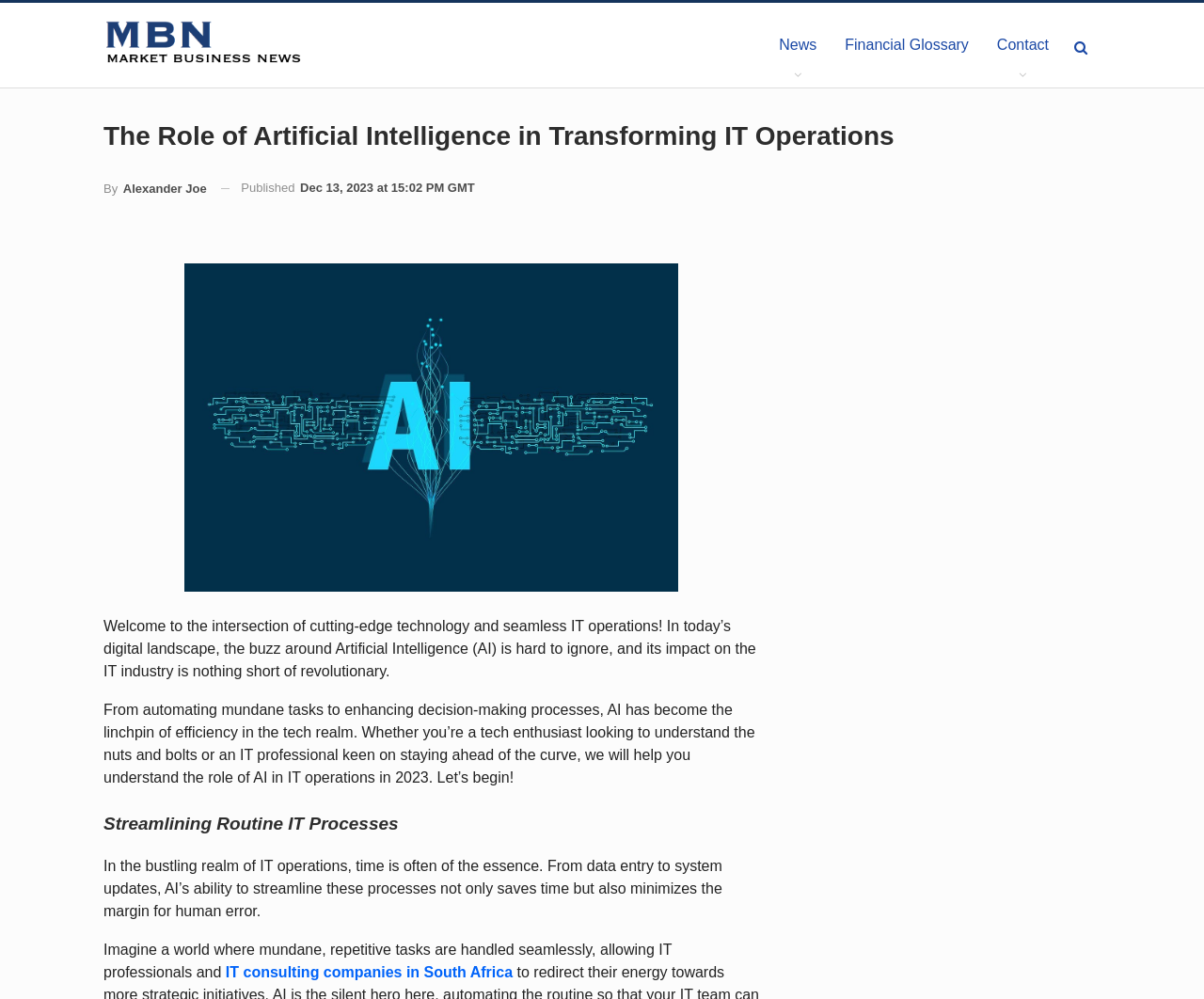Generate the text of the webpage's primary heading.

The Role of Artificial Intelligence in Transforming IT Operations